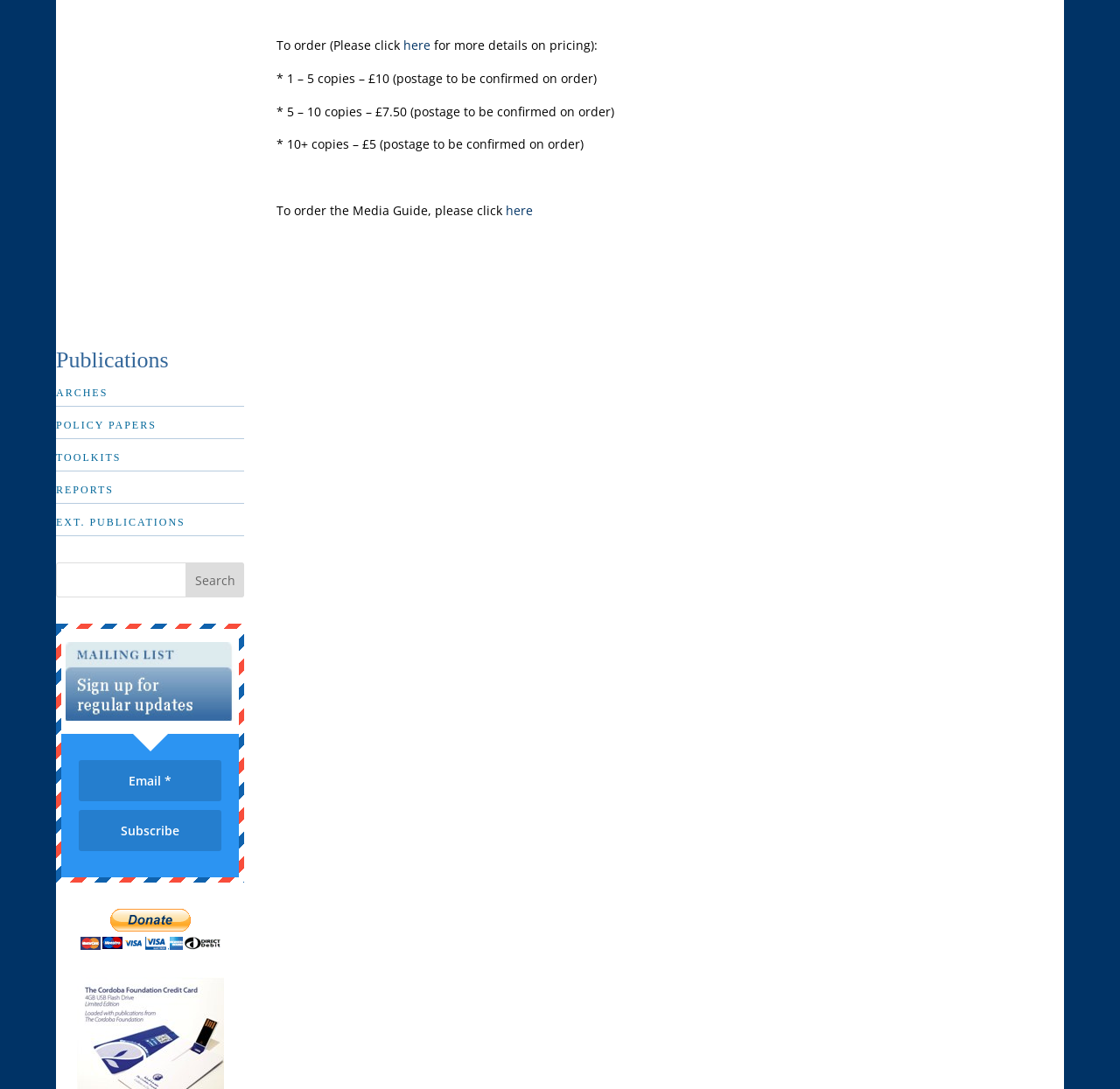What is the category of 'ARCHES'?
Make sure to answer the question with a detailed and comprehensive explanation.

The webpage has a section labeled as 'Publications' which contains links to different categories. One of the links is labeled as 'ARCHES', indicating that it belongs to the category of Publications.